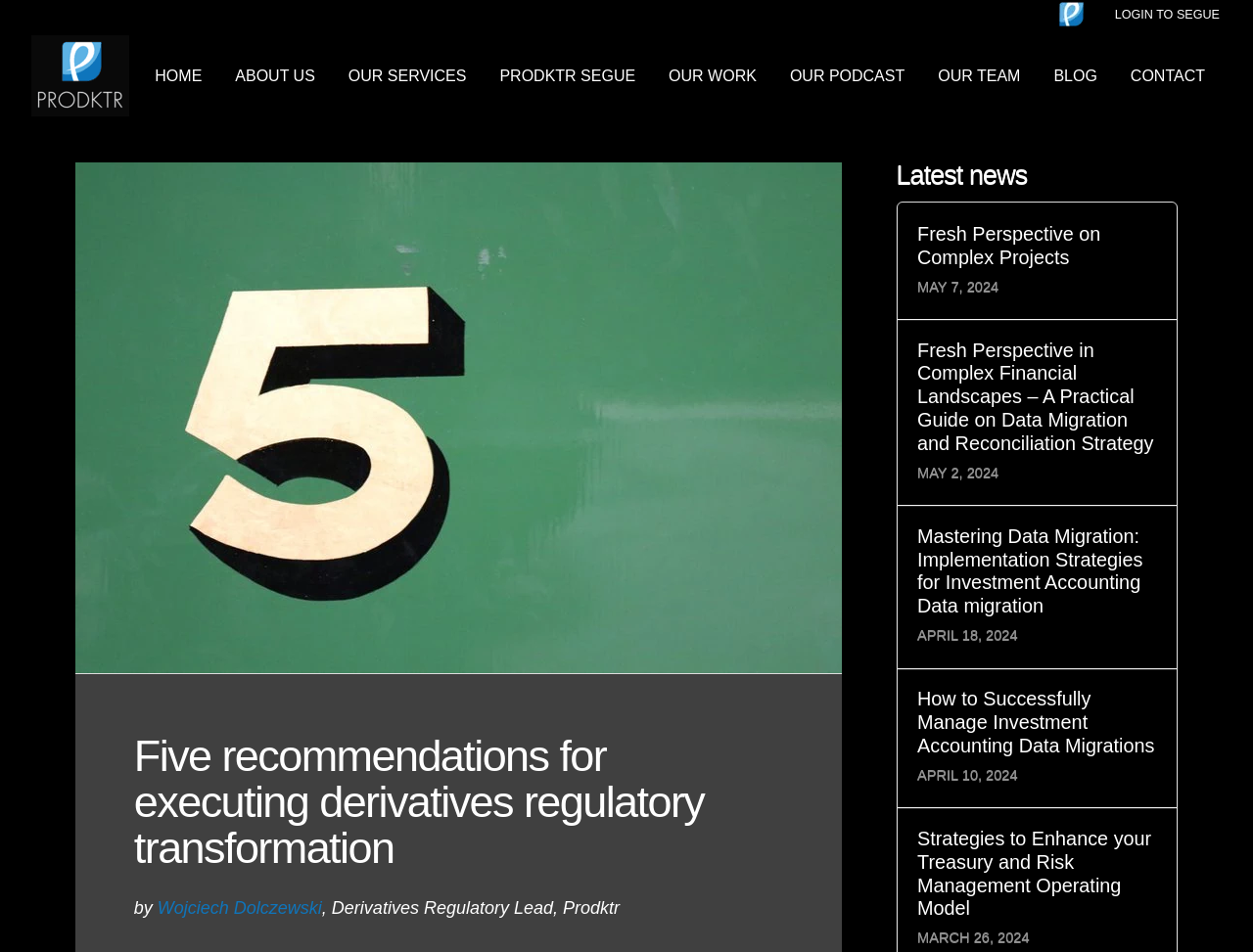Find and indicate the bounding box coordinates of the region you should select to follow the given instruction: "Go to the HOME page".

[0.11, 0.054, 0.174, 0.106]